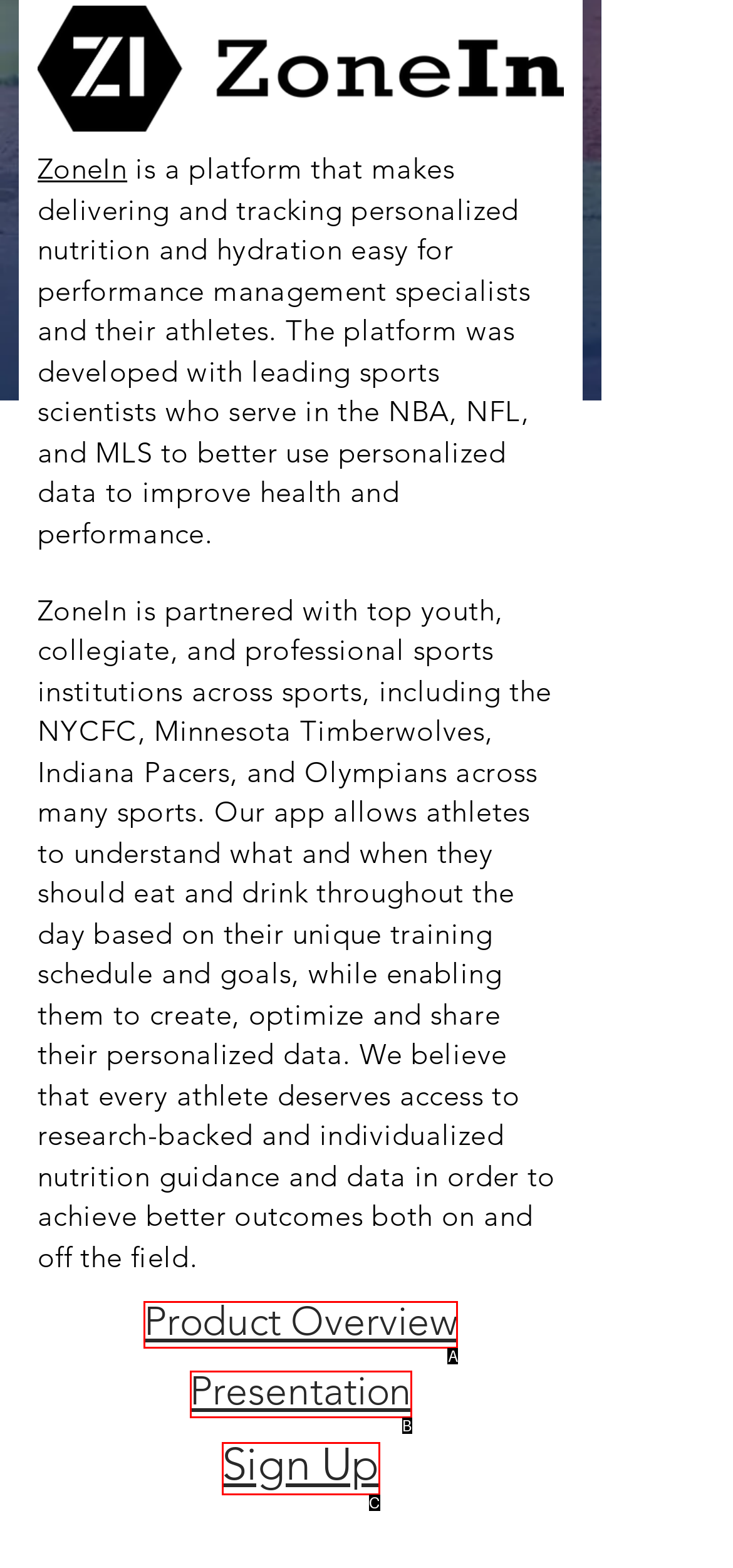Based on the element described as: Presentation
Find and respond with the letter of the correct UI element.

B